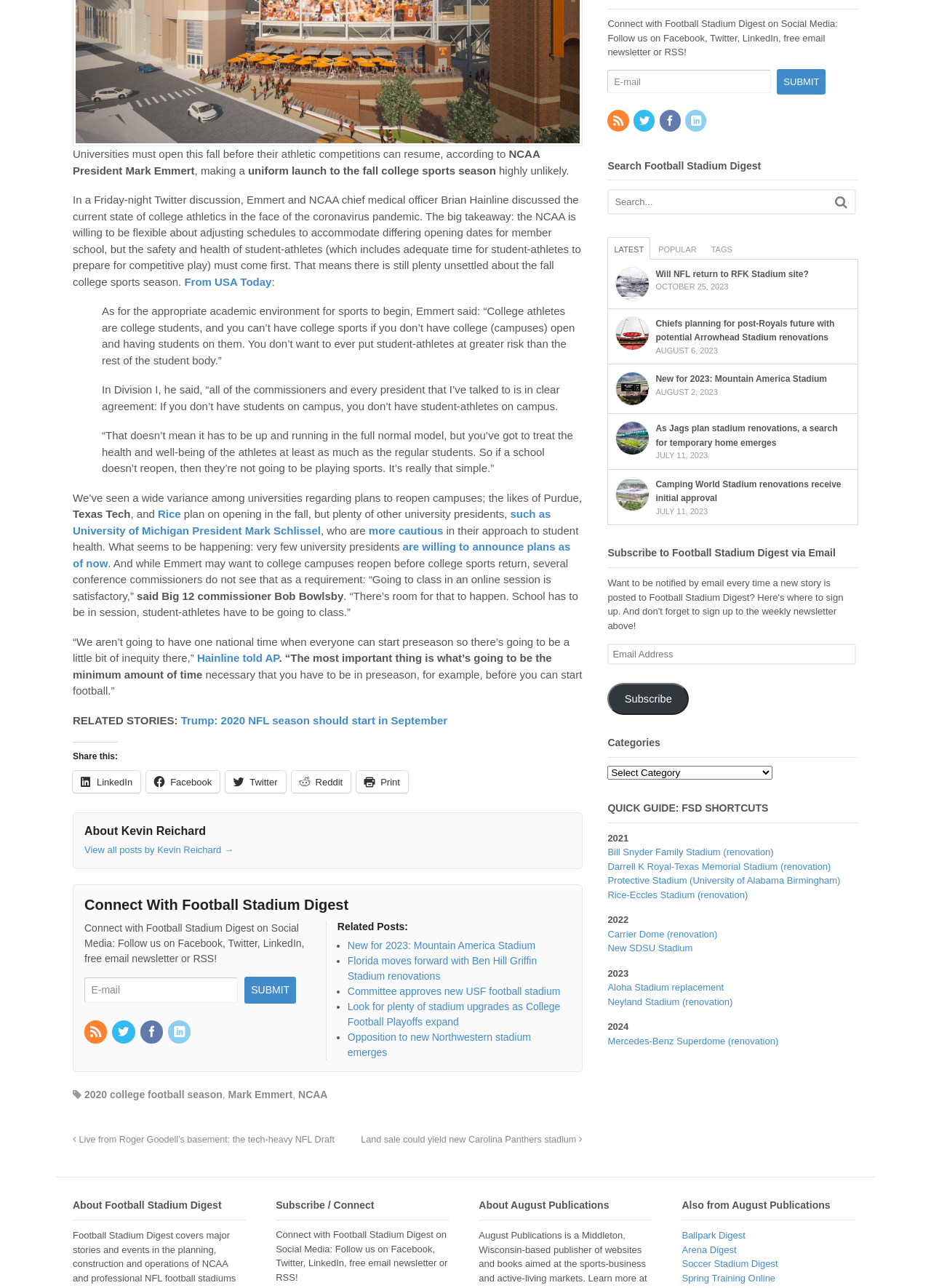Predict the bounding box of the UI element based on the description: "Reddit". The coordinates should be four float numbers between 0 and 1, formatted as [left, top, right, bottom].

[0.313, 0.598, 0.377, 0.615]